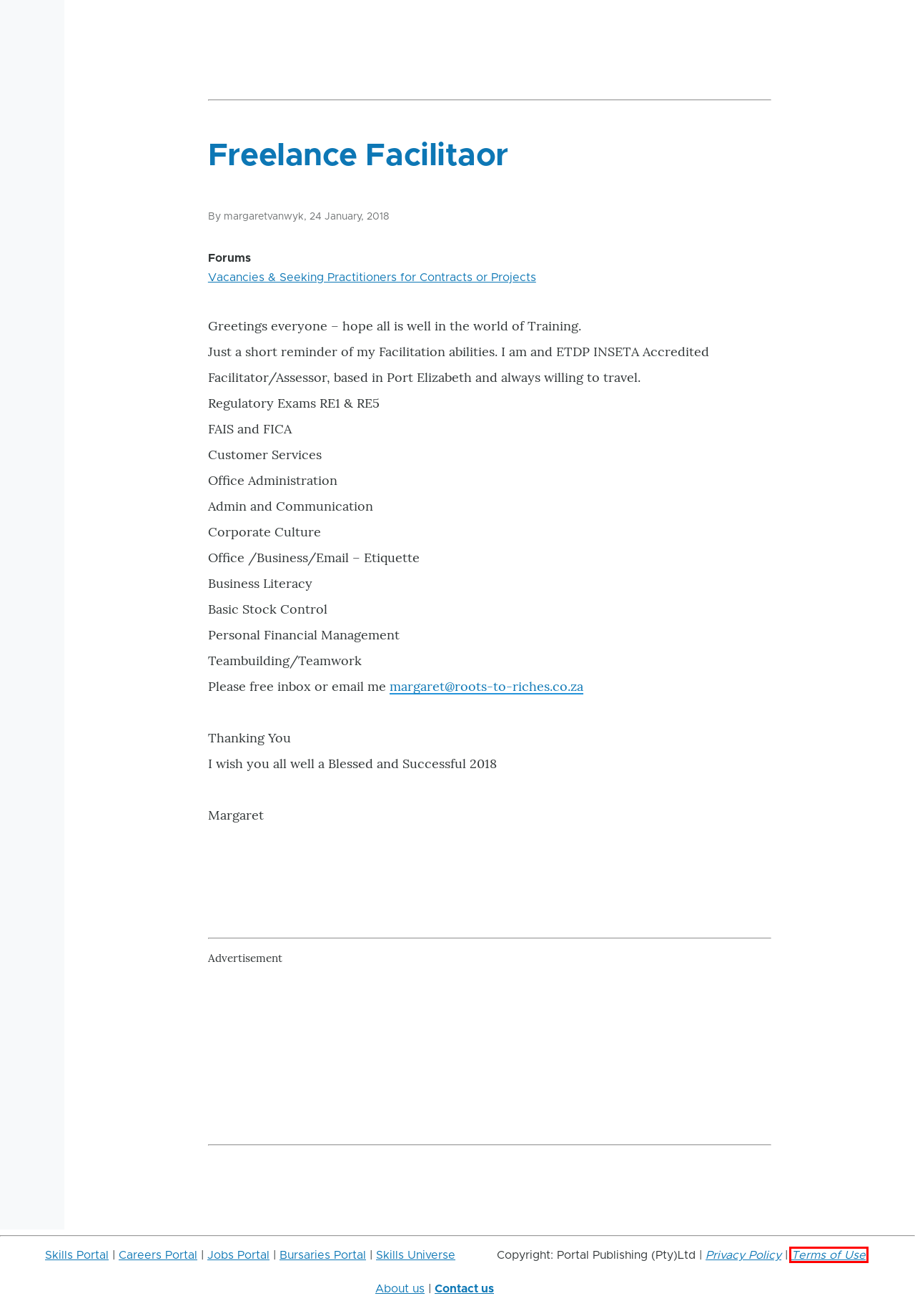You are presented with a screenshot of a webpage that includes a red bounding box around an element. Determine which webpage description best matches the page that results from clicking the element within the red bounding box. Here are the candidates:
A. Portal Publishing | Skills Universe
B. Privacy Policy | Skills Universe
C. Training, human resource management, skills development and learning
D. Latest Articles | Skills Universe
E. Contact | Skills Universe
F. Home | The Jobs Portal
G. Terms Of Use | Skills Universe
H. Bursaries and Student Funding | Bursaries Portal

G